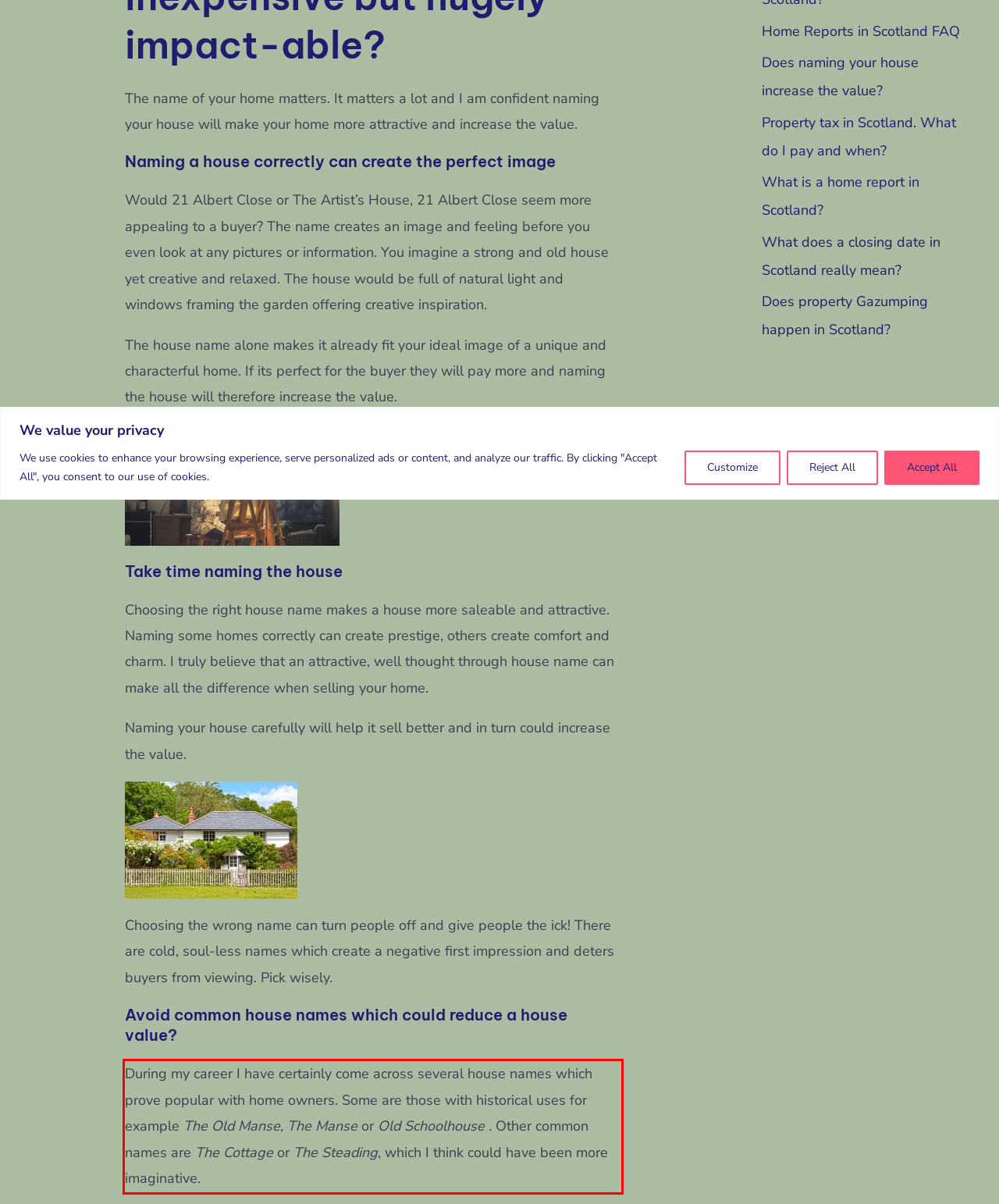You are provided with a webpage screenshot that includes a red rectangle bounding box. Extract the text content from within the bounding box using OCR.

During my career I have certainly come across several house names which prove popular with home owners. Some are those with historical uses for example The Old Manse, The Manse or Old Schoolhouse . Other common names are The Cottage or The Steading, which I think could have been more imaginative.